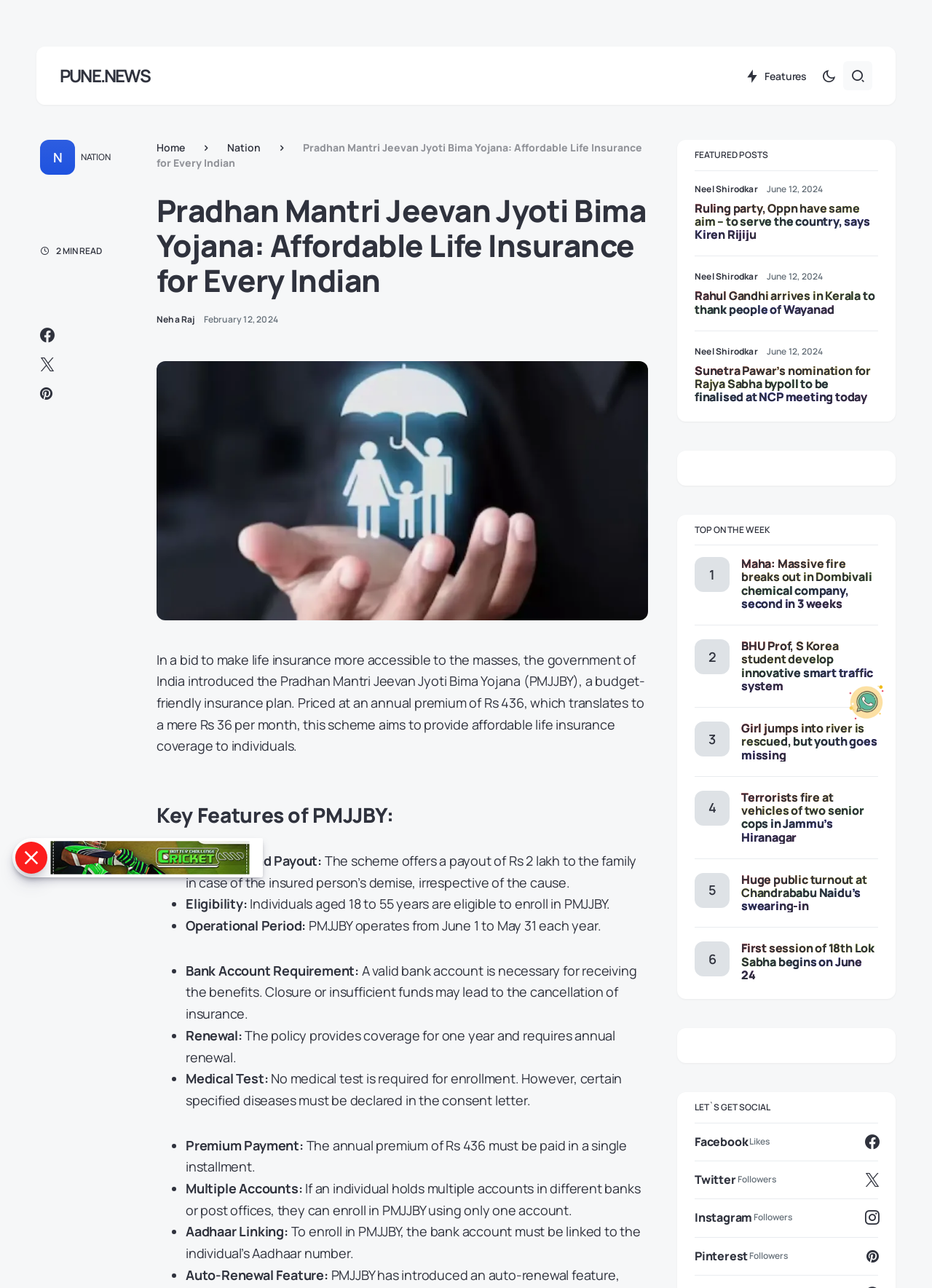Identify and provide the main heading of the webpage.

Pradhan Mantri Jeevan Jyoti Bima Yojana: Affordable Life Insurance for Every Indian